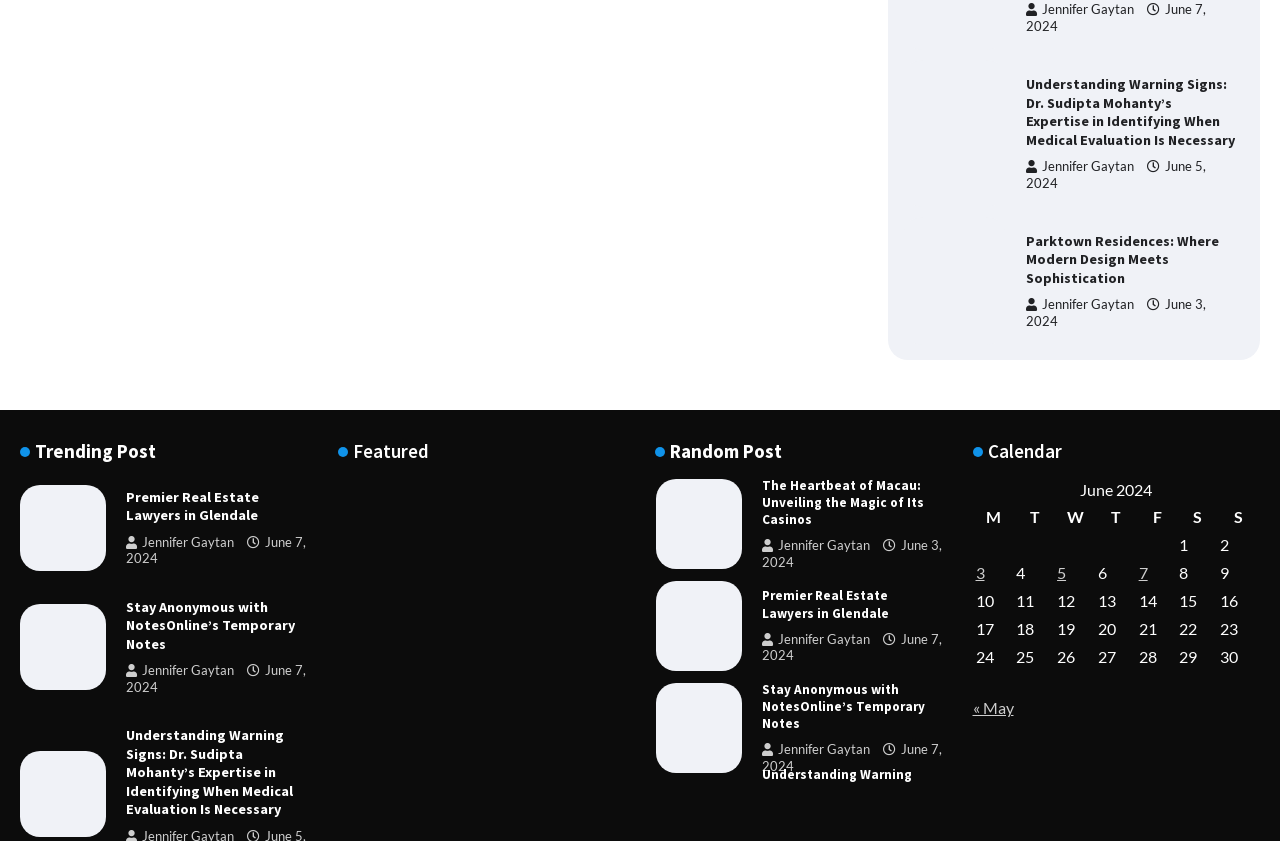How many columns are in the calendar table?
Relying on the image, give a concise answer in one word or a brief phrase.

7